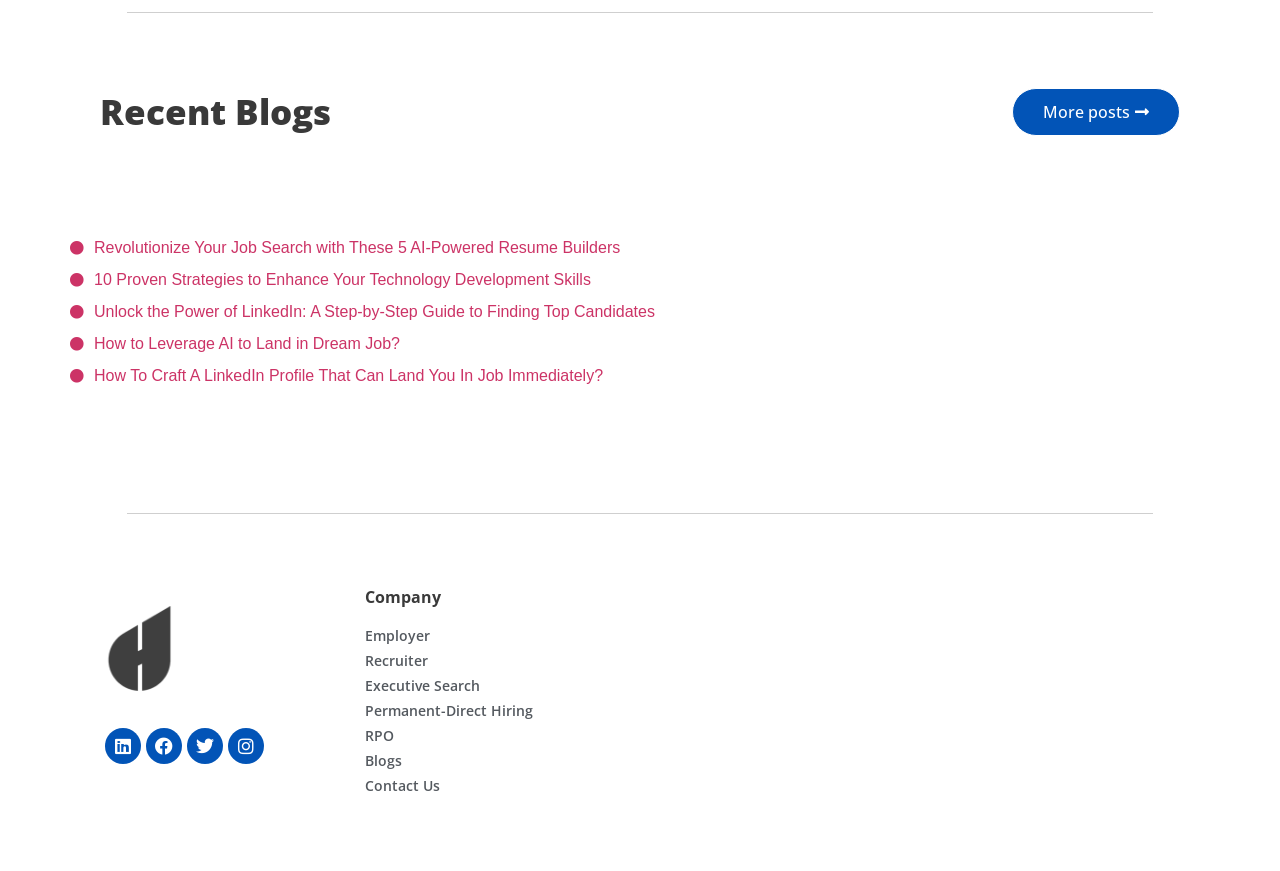What is the last blog post title?
Your answer should be a single word or phrase derived from the screenshot.

How To Craft A LinkedIn Profile